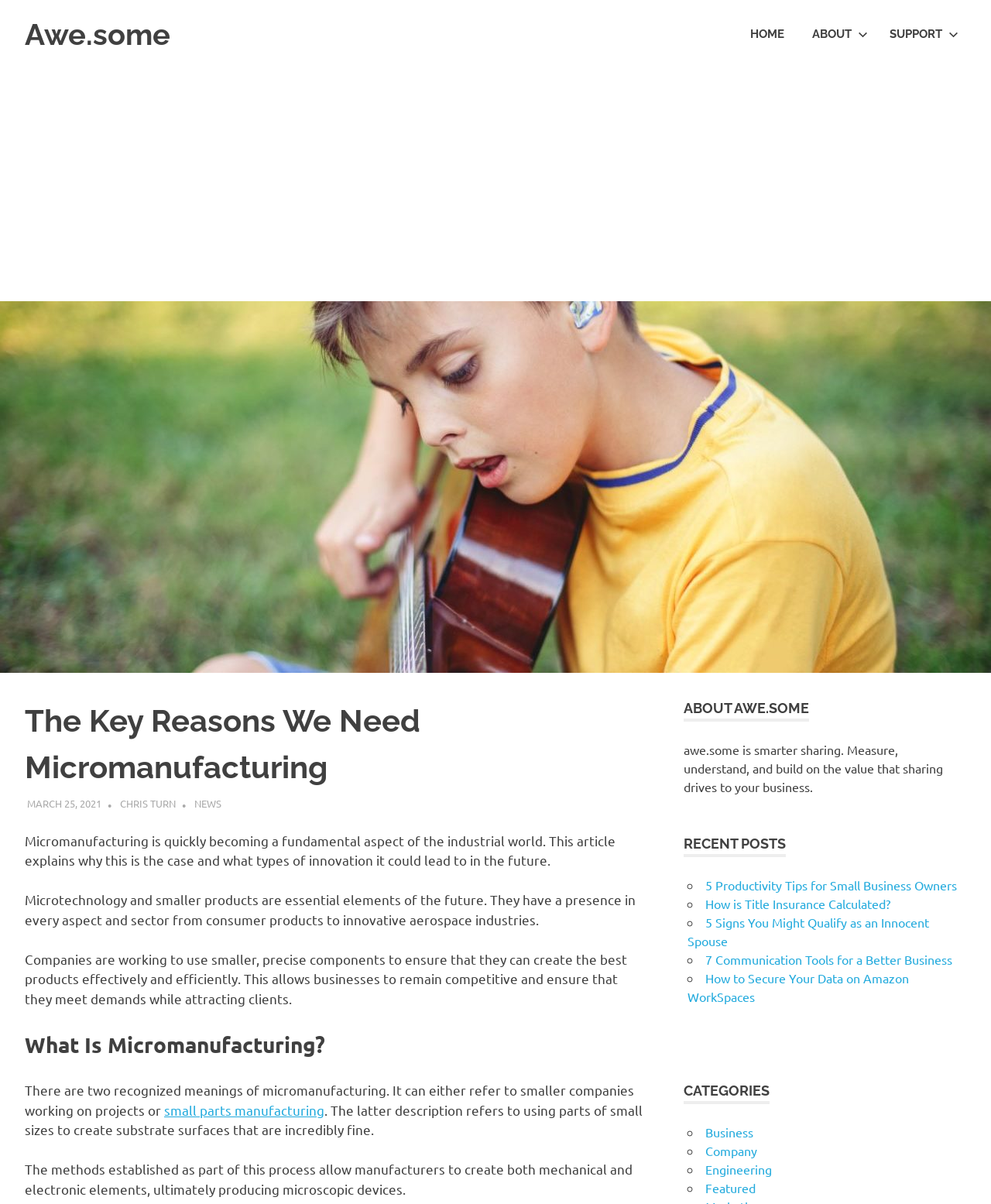Please determine the bounding box coordinates, formatted as (top-left x, top-left y, bottom-right x, bottom-right y), with all values as floating point numbers between 0 and 1. Identify the bounding box of the region described as: Chris Turn

[0.121, 0.661, 0.177, 0.672]